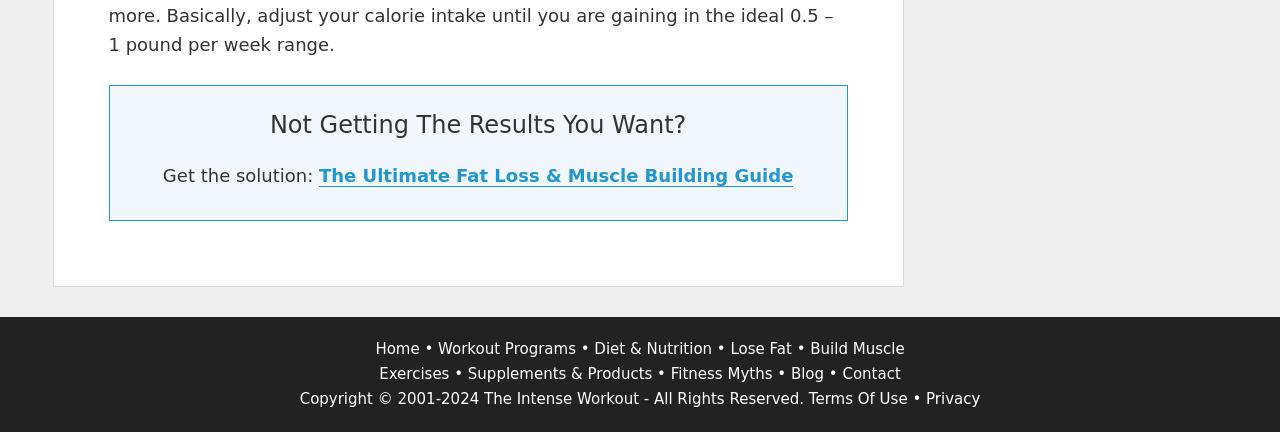Identify the bounding box for the UI element described as: "Home". The coordinates should be four float numbers between 0 and 1, i.e., [left, top, right, bottom].

[0.293, 0.788, 0.328, 0.829]